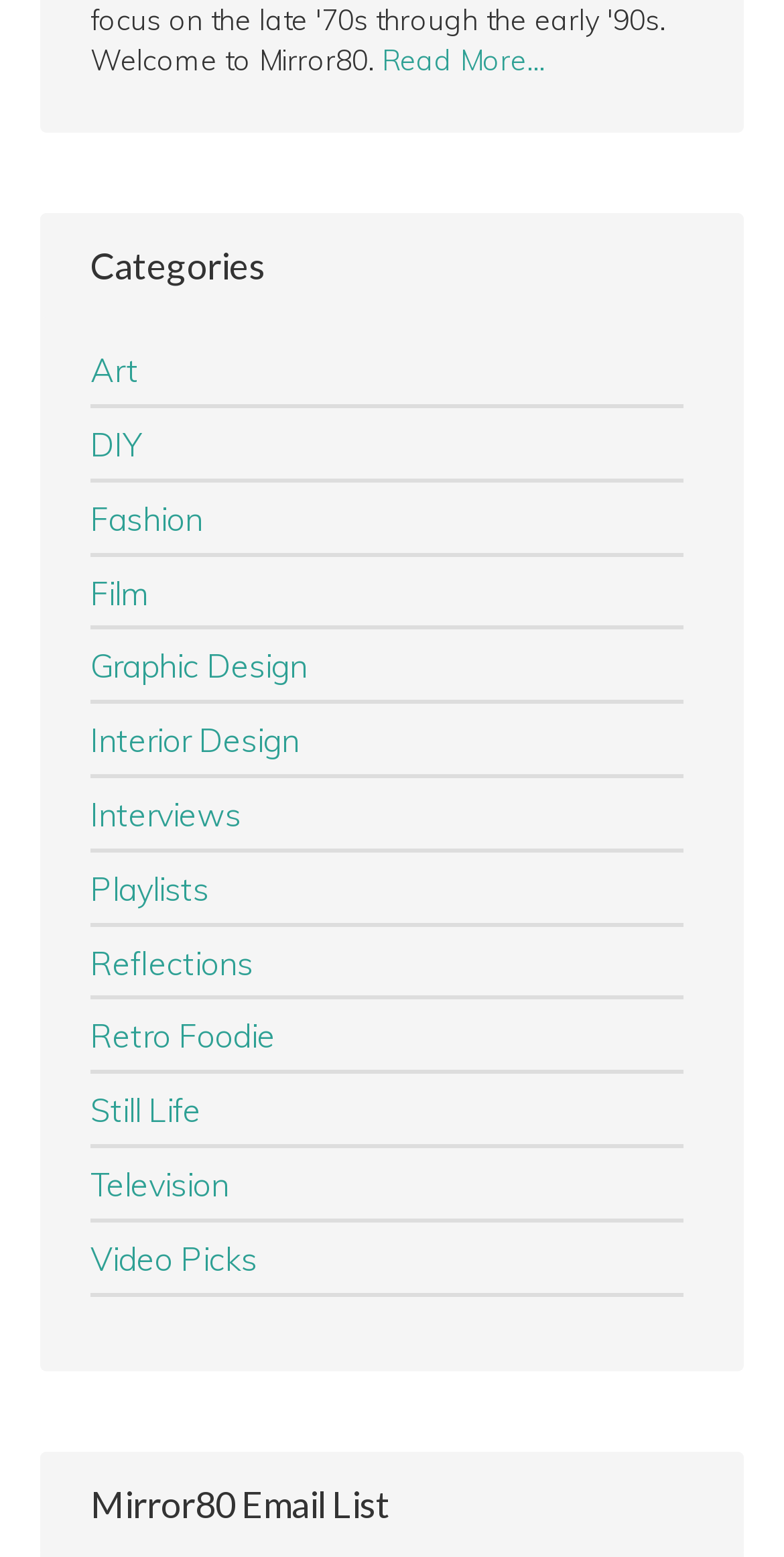Please specify the bounding box coordinates of the element that should be clicked to execute the given instruction: 'Explore the Film section'. Ensure the coordinates are four float numbers between 0 and 1, expressed as [left, top, right, bottom].

[0.115, 0.367, 0.187, 0.393]